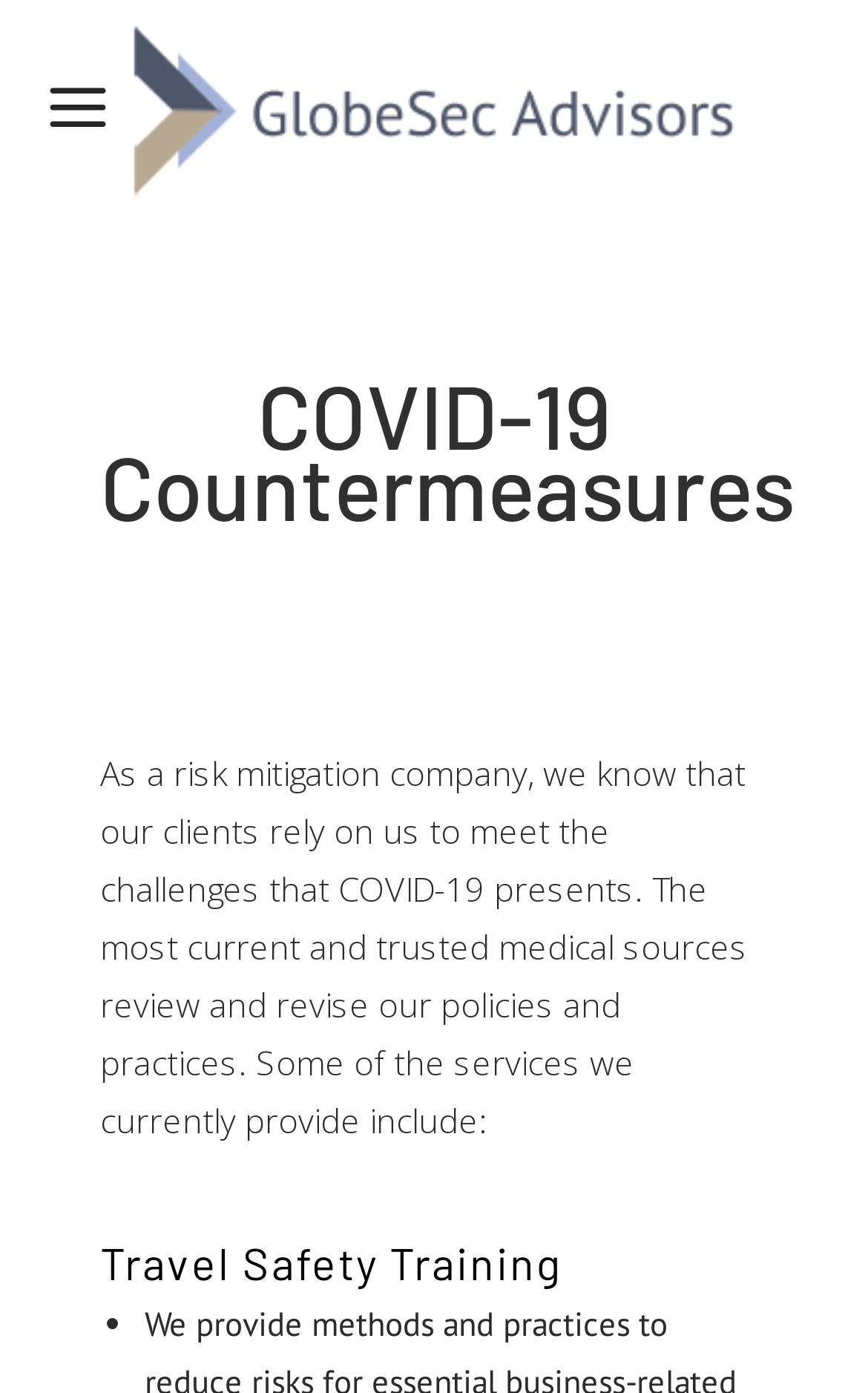What is the format of the list of services provided?
Answer the question in a detailed and comprehensive manner.

The ListMarker element '•' indicates that the list of services provided, including Travel Safety Training, is formatted with bullet points.